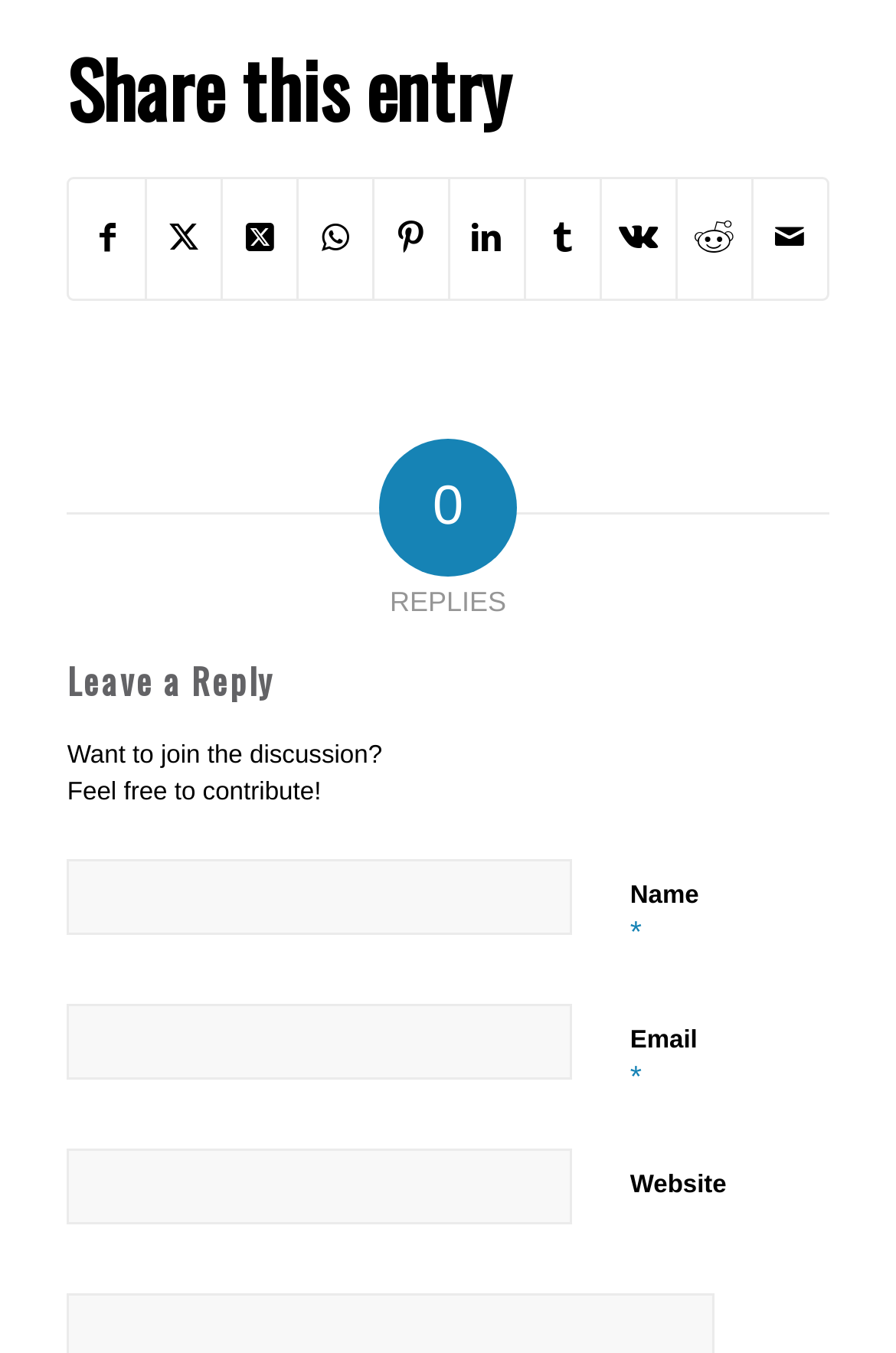Use the details in the image to answer the question thoroughly: 
How many required fields are there in the reply form?

The 'Name' and 'Email' textboxes are marked as required, indicated by the '*' symbol next to their labels. This means that users must fill in these fields in order to submit their reply.